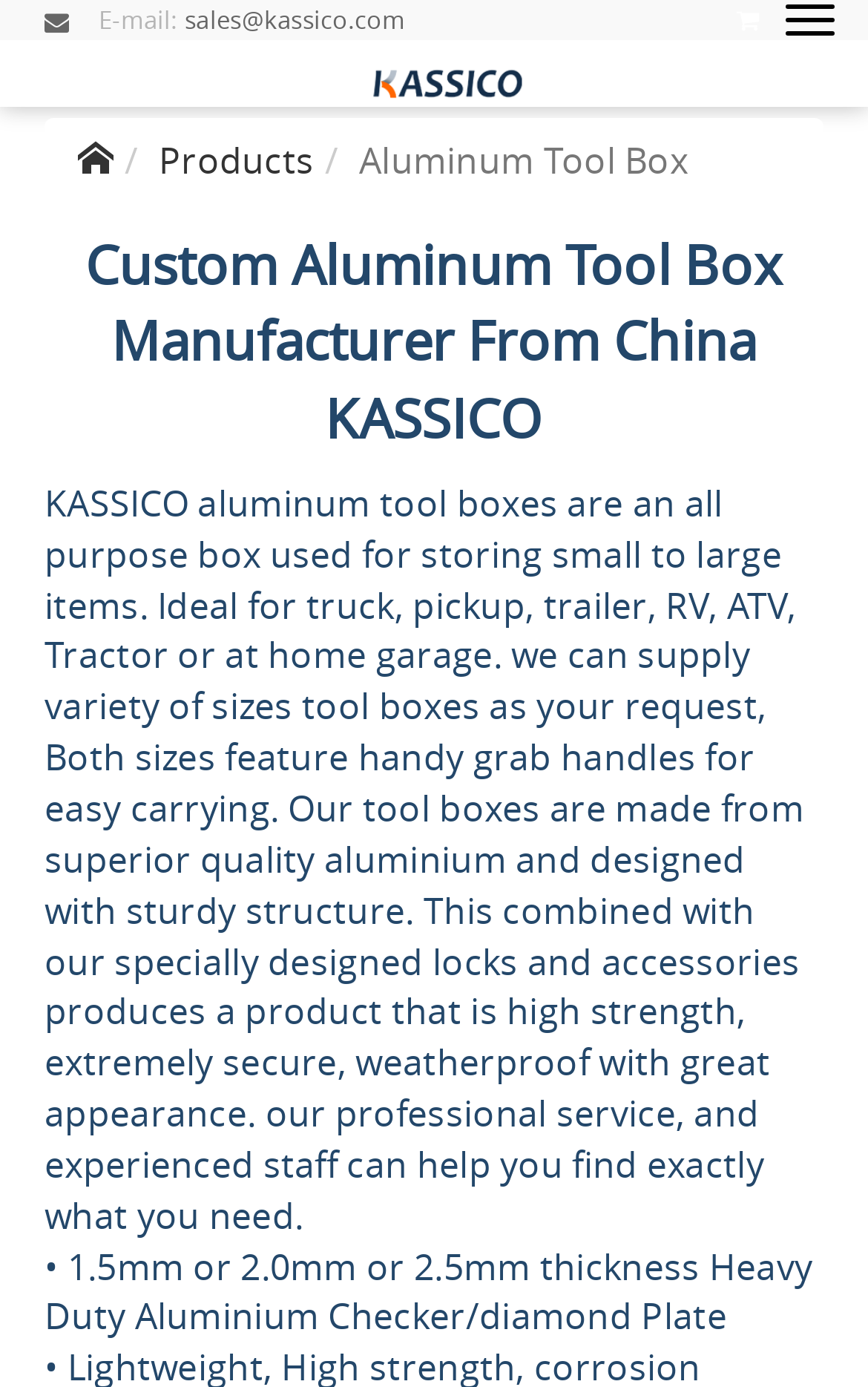What material are the tool boxes made of?
Provide an in-depth answer to the question, covering all aspects.

The webpage explicitly states that the tool boxes are made from superior quality aluminum, which is a key feature of the product.